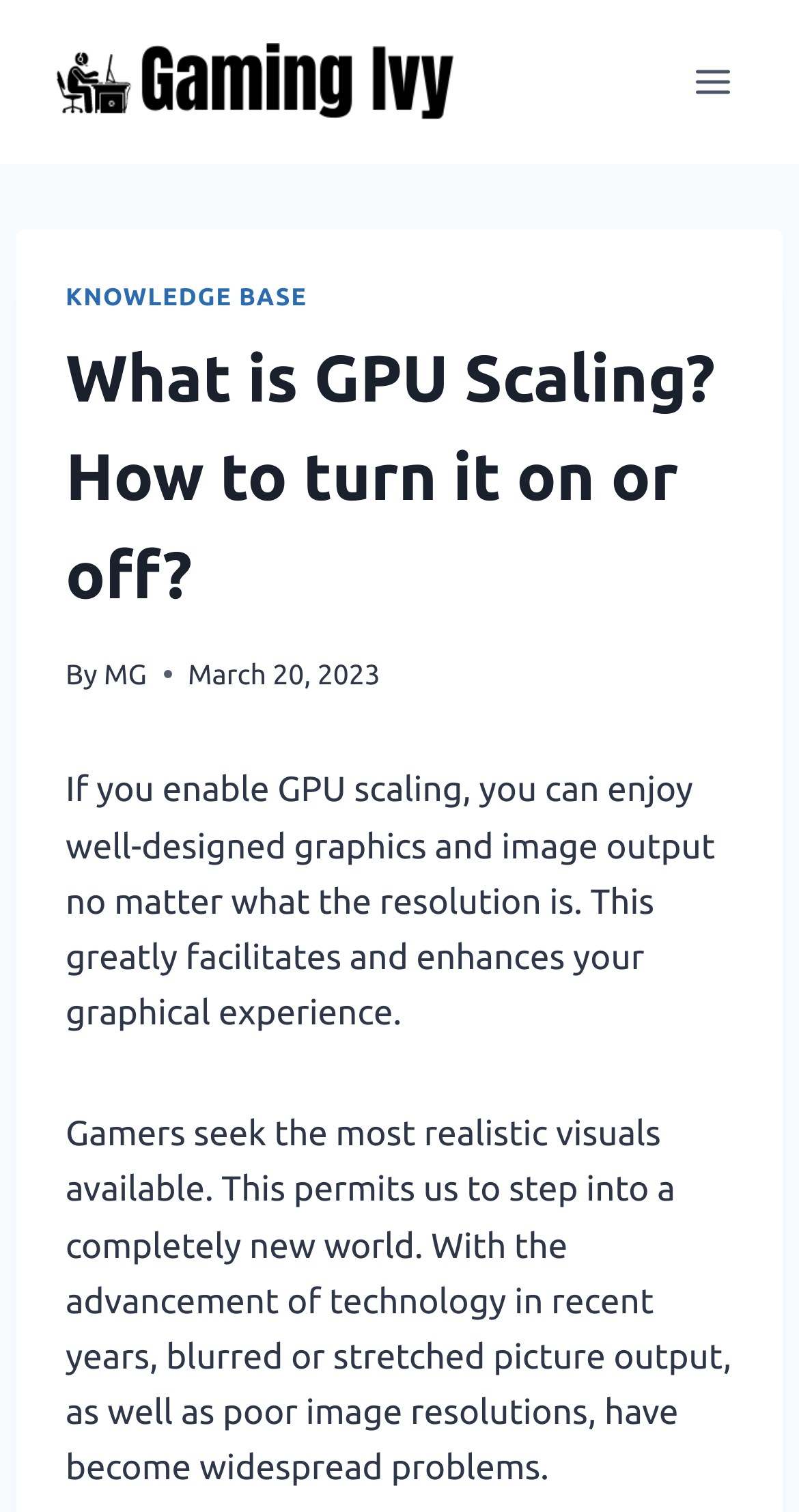What is the main benefit of GPU scaling for gamers?
Use the information from the image to give a detailed answer to the question.

According to the webpage, gamers seek the most realistic visuals available, and GPU scaling enables them to achieve this by providing well-designed graphics and image output regardless of the resolution.